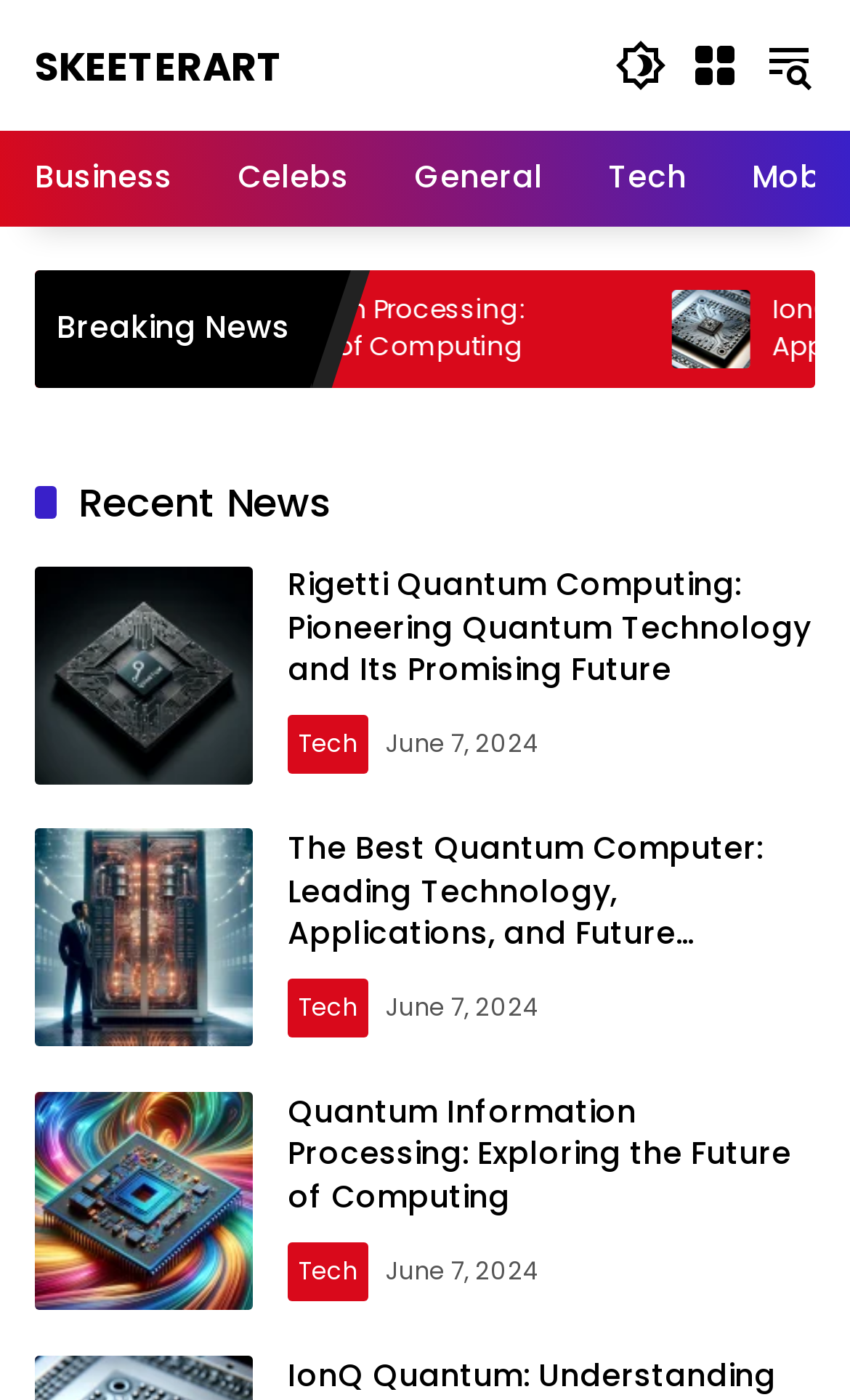Kindly determine the bounding box coordinates for the clickable area to achieve the given instruction: "Open the menu".

[0.81, 0.028, 0.872, 0.065]